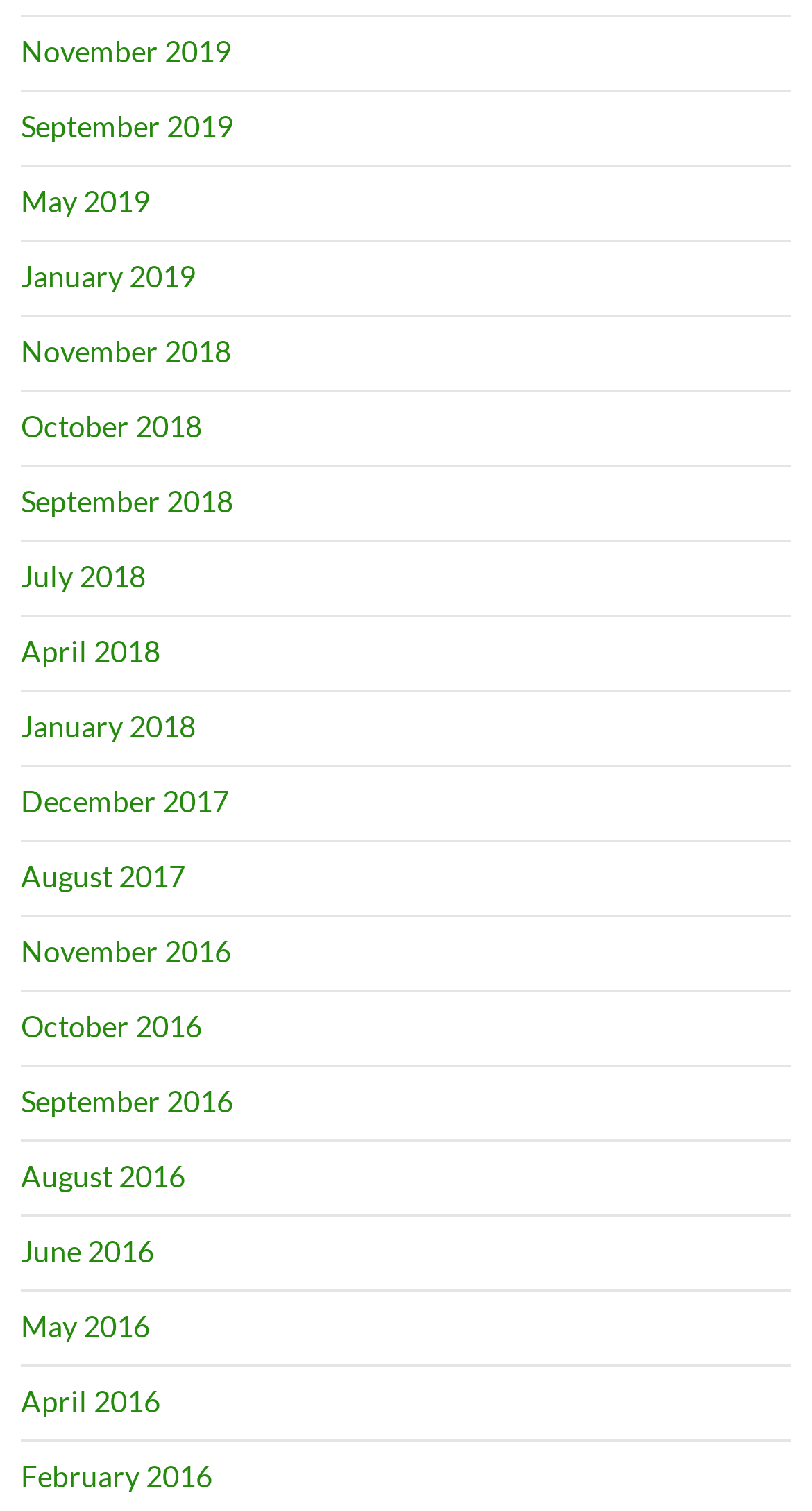How many links are available on this webpage?
Please answer the question with a single word or phrase, referencing the image.

17